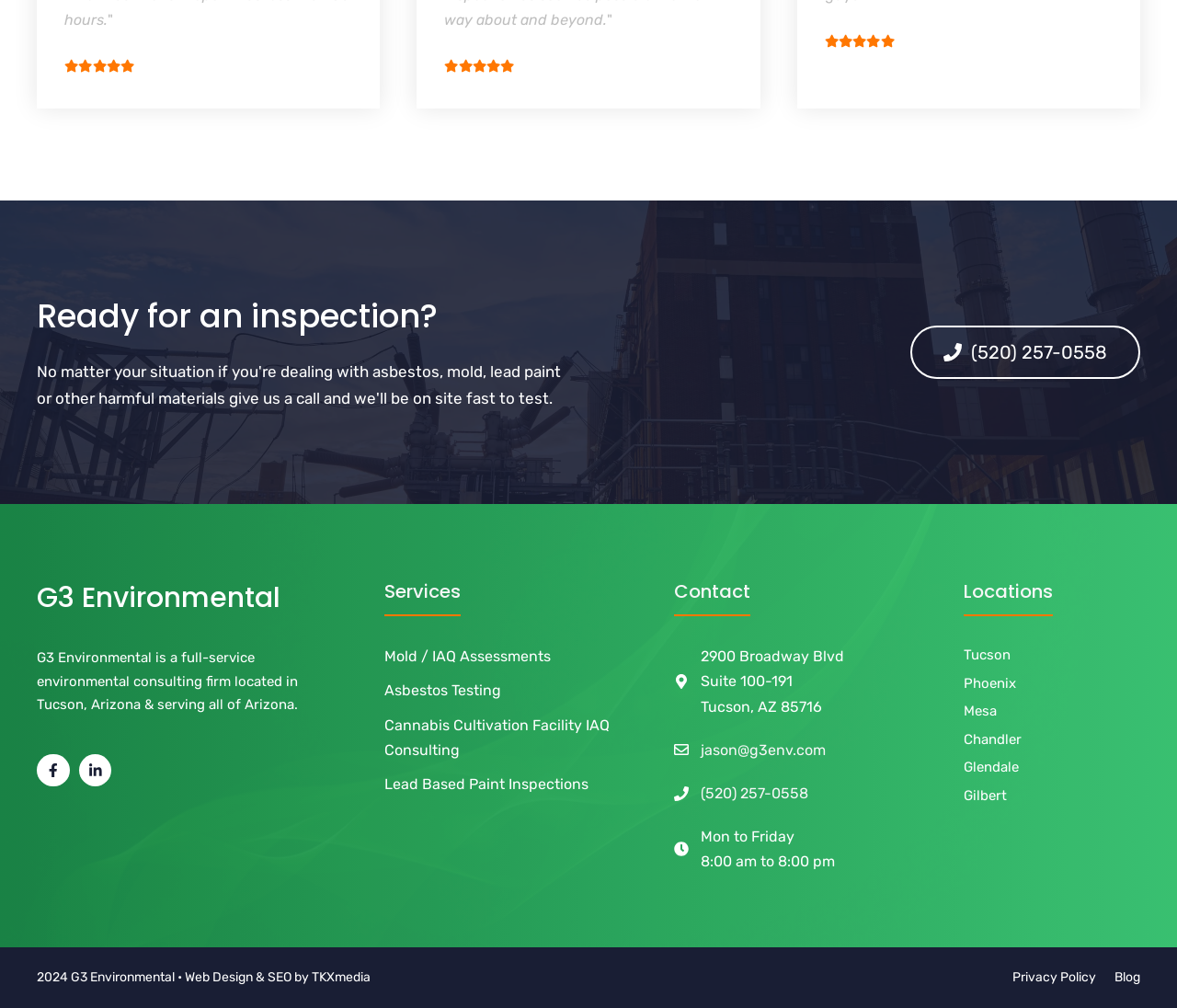What services does the company offer? Based on the screenshot, please respond with a single word or phrase.

Mold/IAQ Assessments, Asbestos Testing, etc.